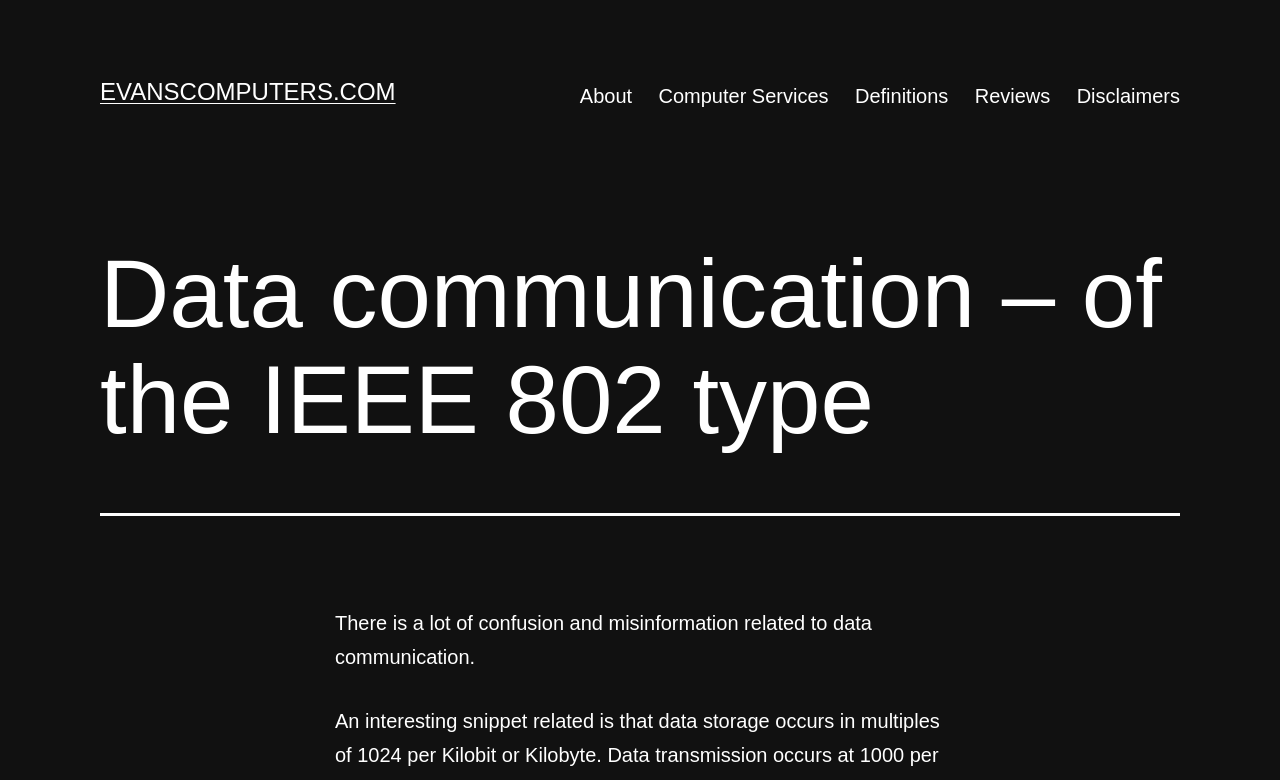Please find the bounding box for the following UI element description. Provide the coordinates in (top-left x, top-left y, bottom-right x, bottom-right y) format, with values between 0 and 1: Definitions

[0.658, 0.092, 0.751, 0.156]